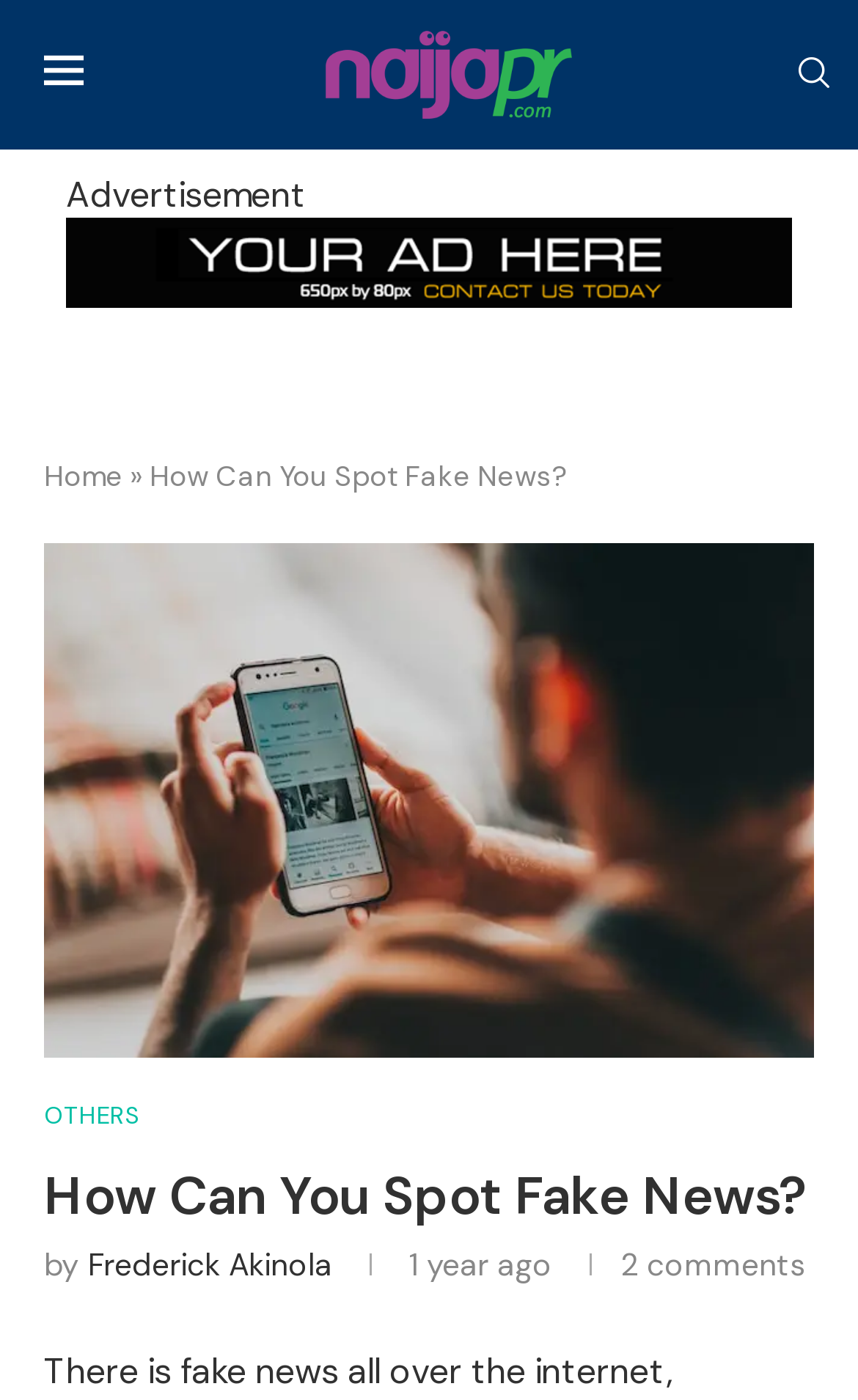Find and generate the main title of the webpage.

How Can You Spot Fake News?